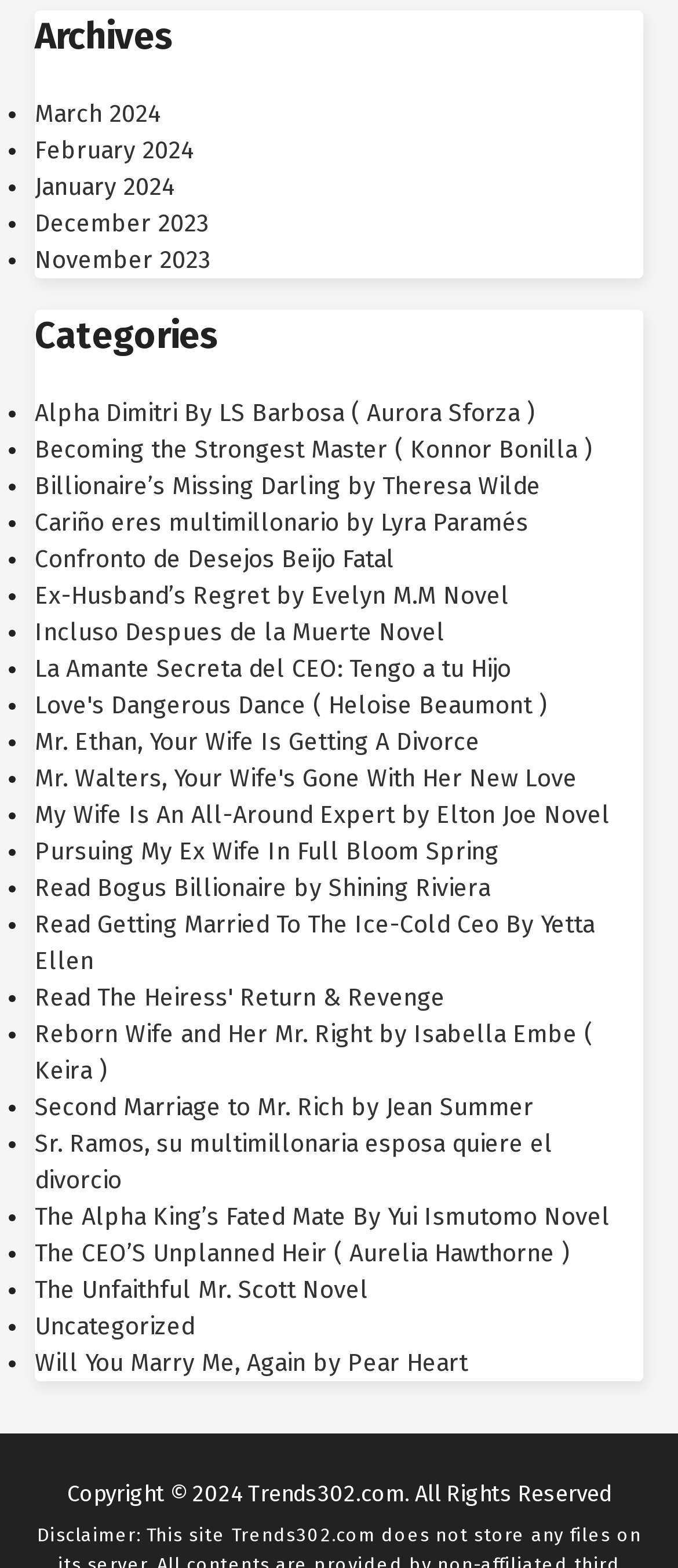Locate the bounding box coordinates of the clickable area to execute the instruction: "Click on March 2024". Provide the coordinates as four float numbers between 0 and 1, represented as [left, top, right, bottom].

[0.051, 0.064, 0.238, 0.082]